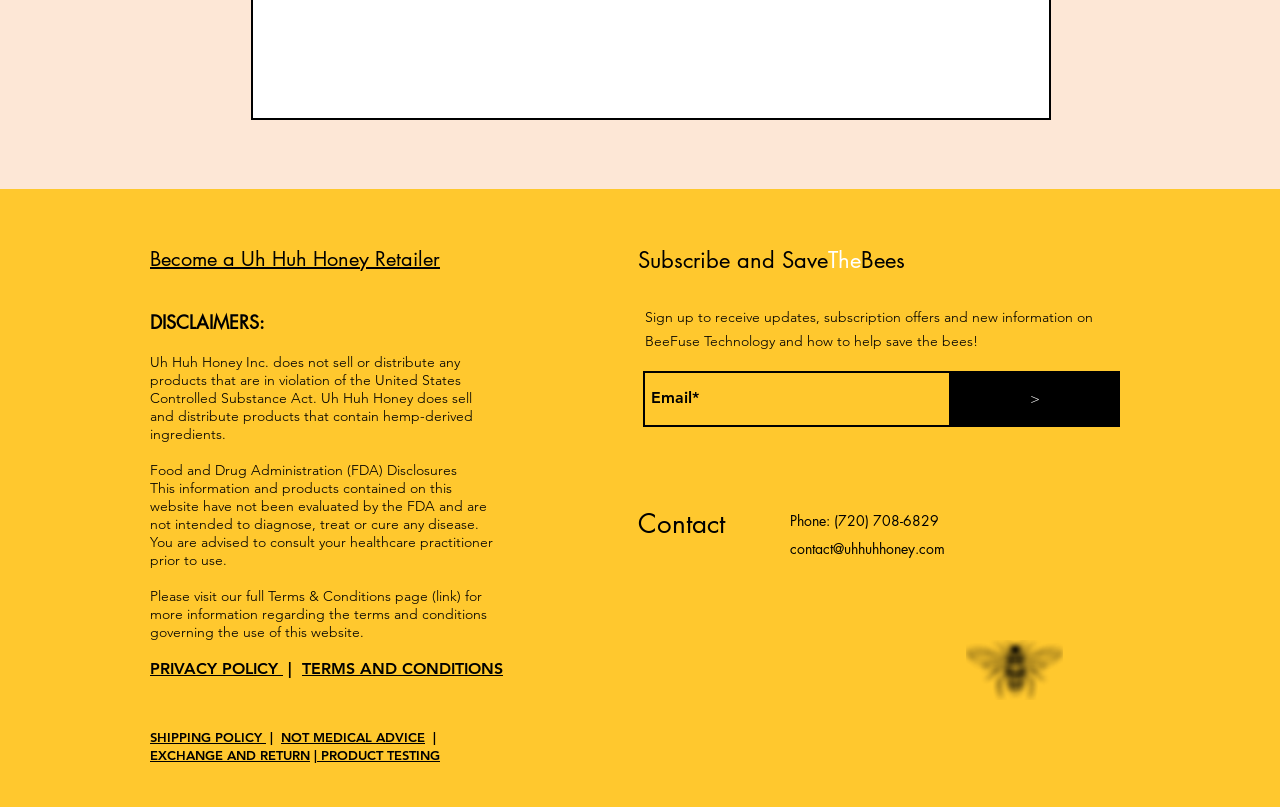What is the name of the image file at the bottom of the page? Based on the image, give a response in one word or a short phrase.

UhHuhHoney-Bee-Black-Transparent.png